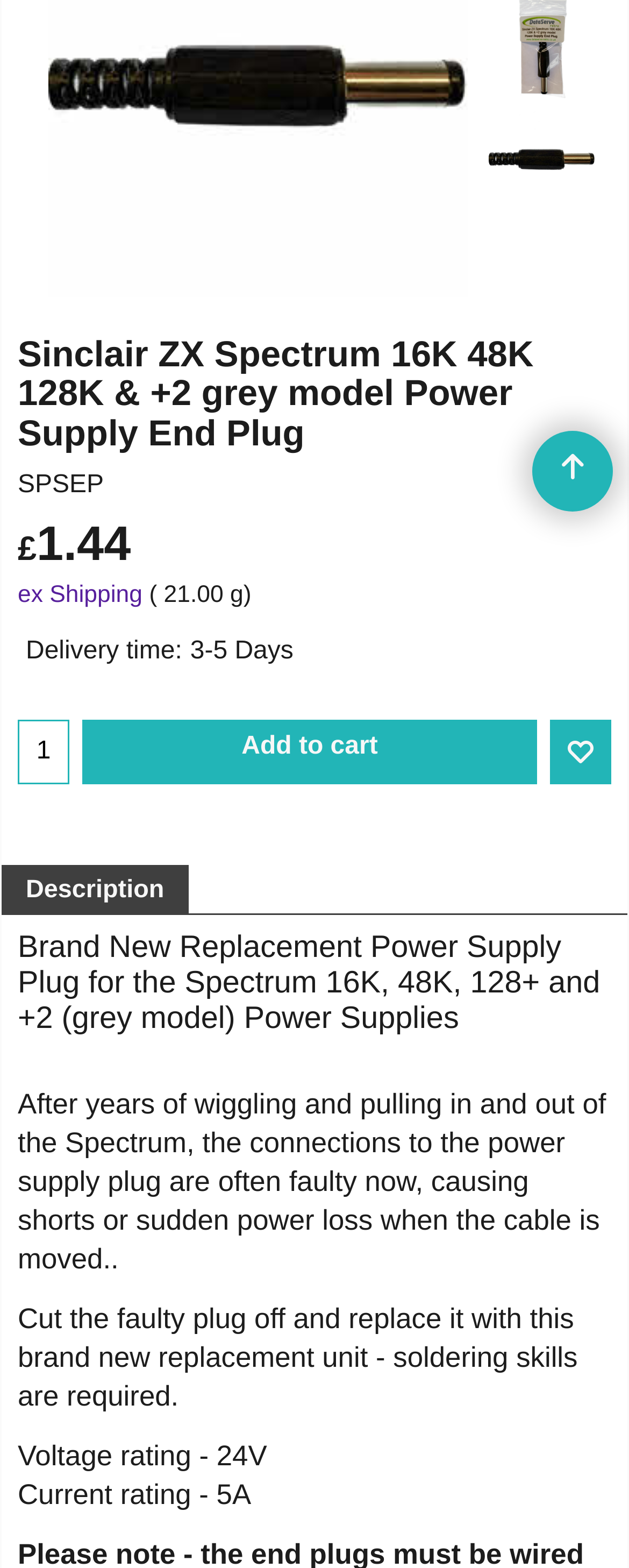Given the element description: "ex Shipping", predict the bounding box coordinates of this UI element. The coordinates must be four float numbers between 0 and 1, given as [left, top, right, bottom].

[0.028, 0.371, 0.227, 0.388]